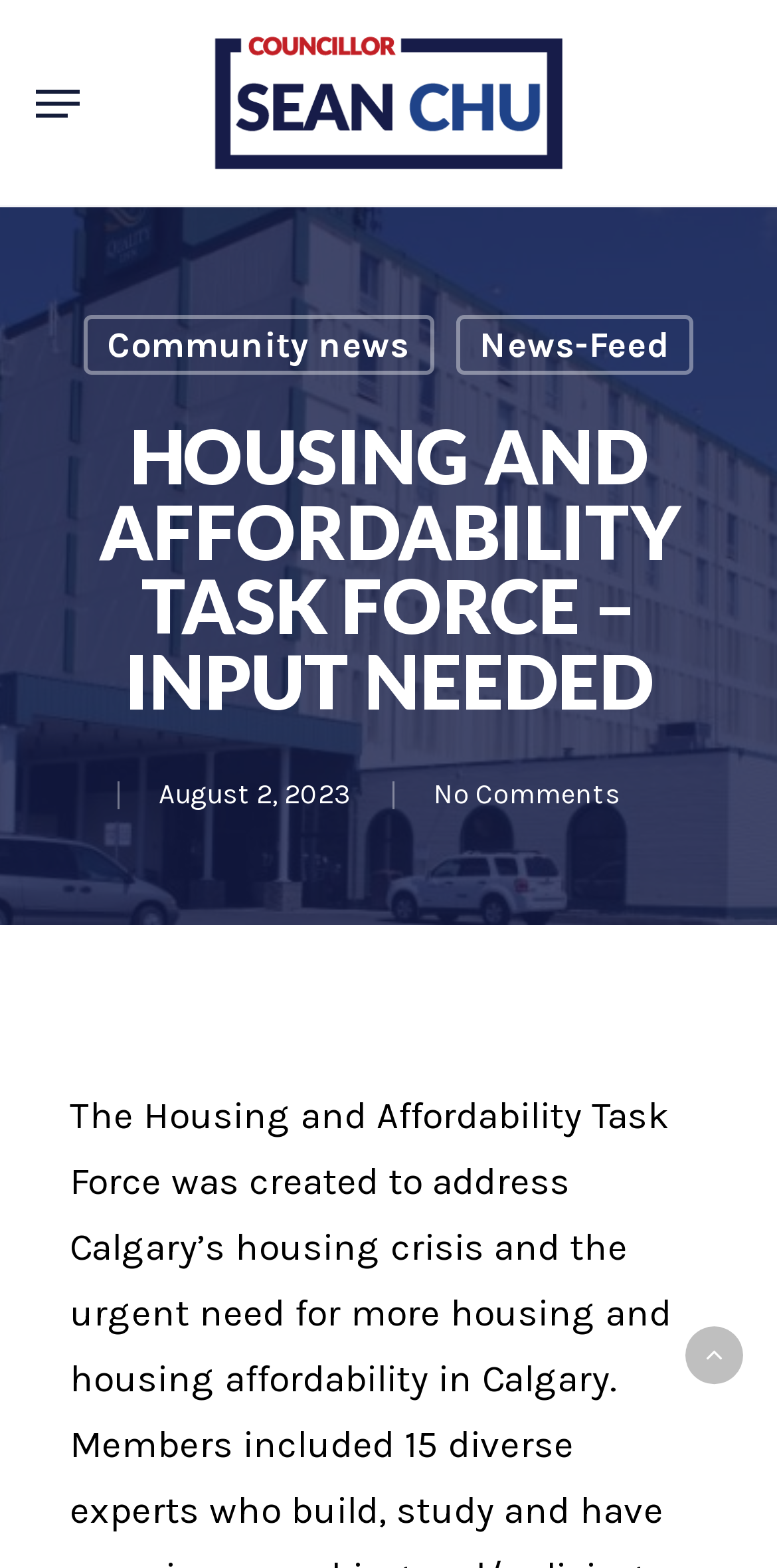Given the element description, predict the bounding box coordinates in the format (top-left x, top-left y, bottom-right x, bottom-right y). Make sure all values are between 0 and 1. Here is the element description: News-Feed

[0.586, 0.201, 0.891, 0.239]